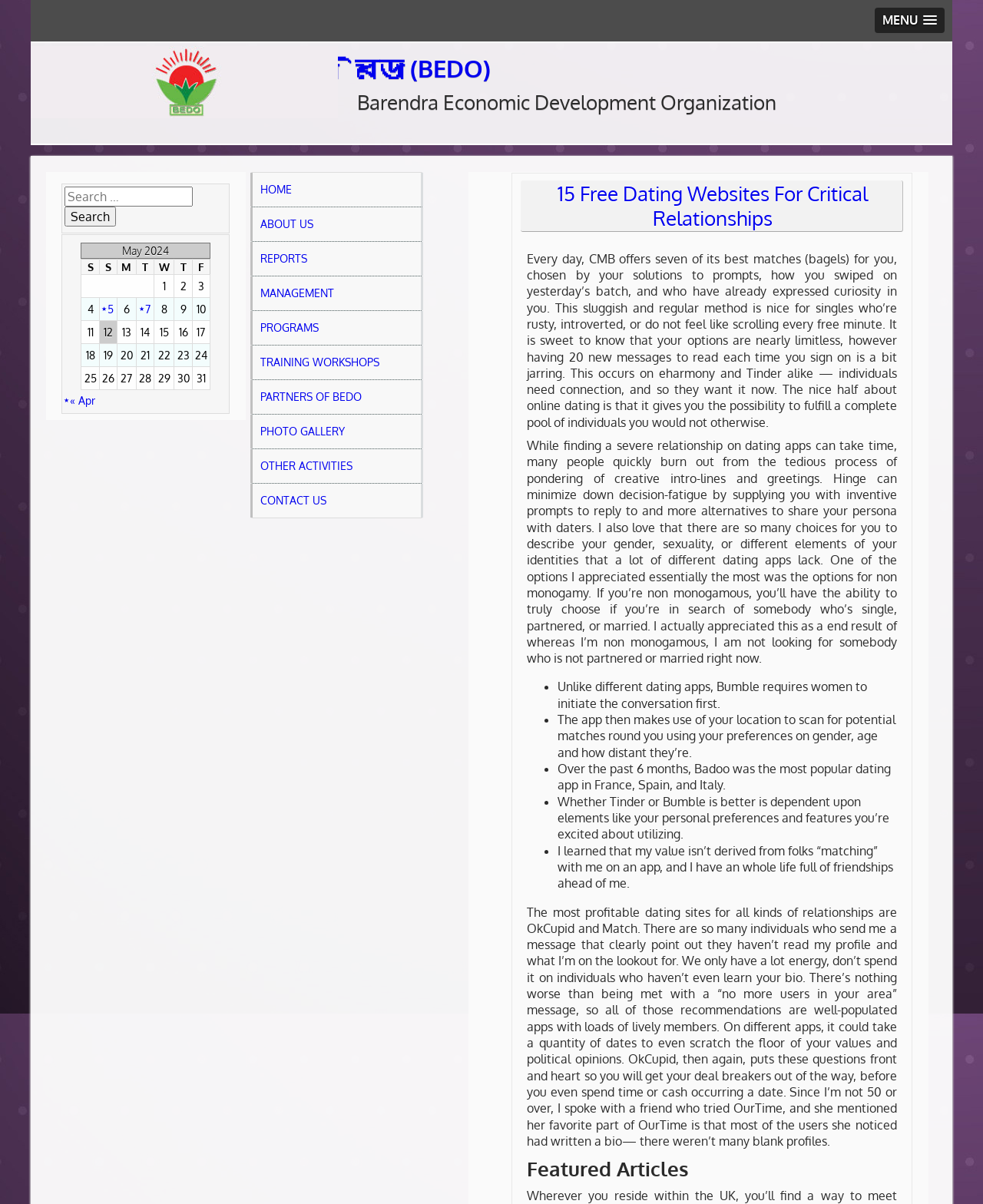Provide a one-word or one-phrase answer to the question:
How many links are there in the navigation section?

9